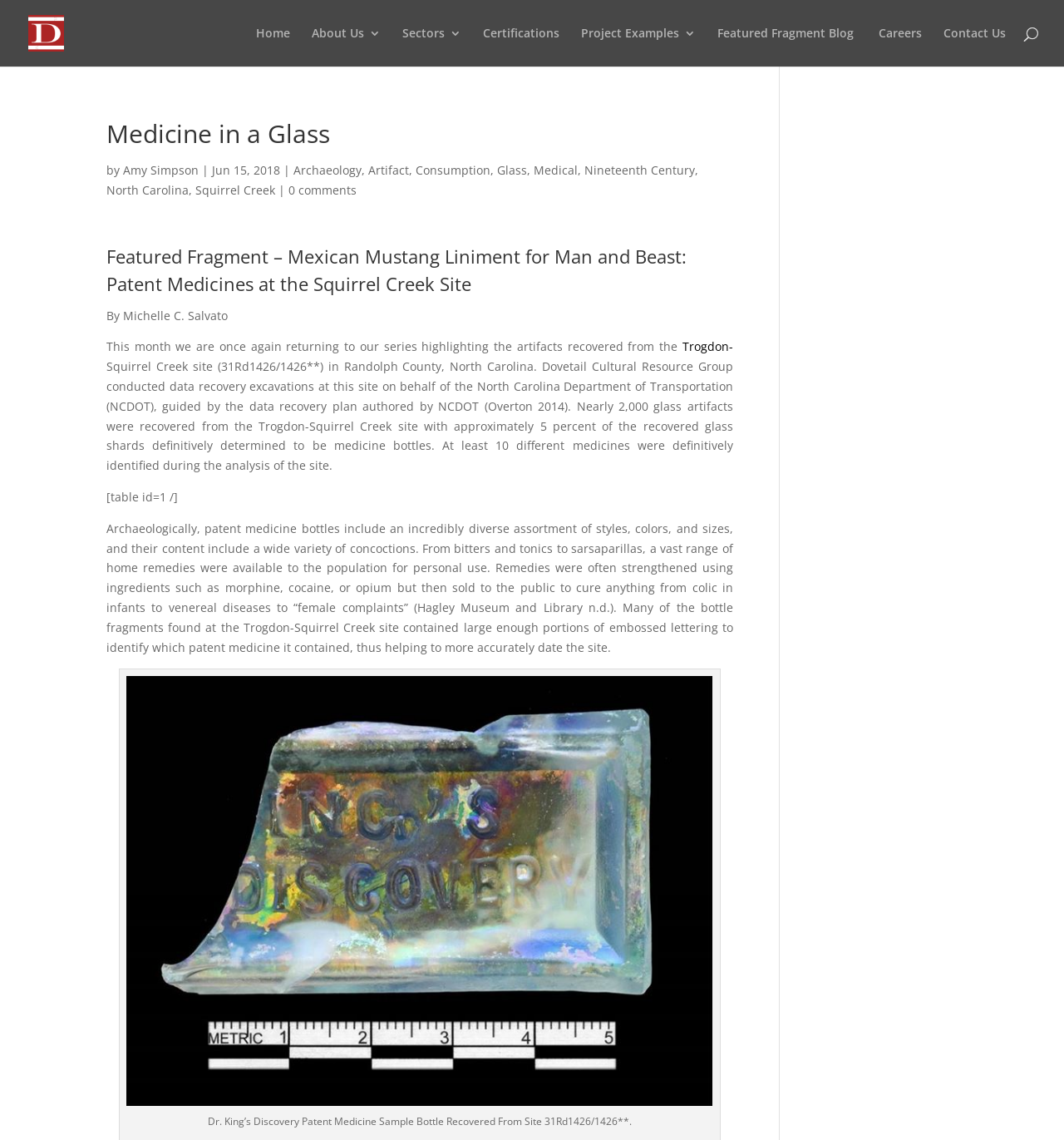What is the name of the company mentioned in the logo?
Using the information presented in the image, please offer a detailed response to the question.

The logo is located at the top left corner of the webpage, and it has a text 'Dovetail Cultural Resource Group' next to it, indicating that it is the company's logo.